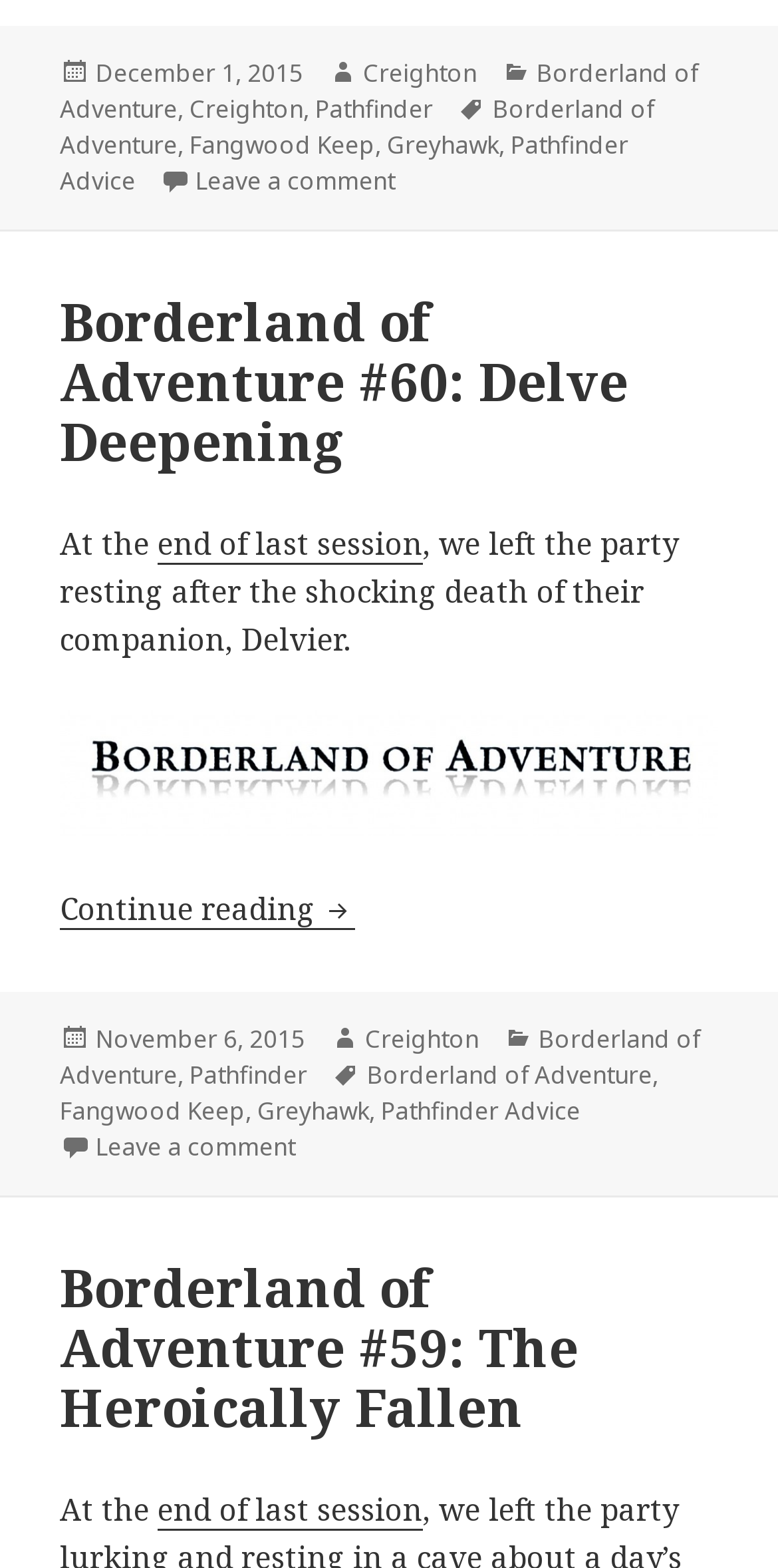Pinpoint the bounding box coordinates of the element you need to click to execute the following instruction: "Open Ortossintética favicon". The bounding box should be represented by four float numbers between 0 and 1, in the format [left, top, right, bottom].

None